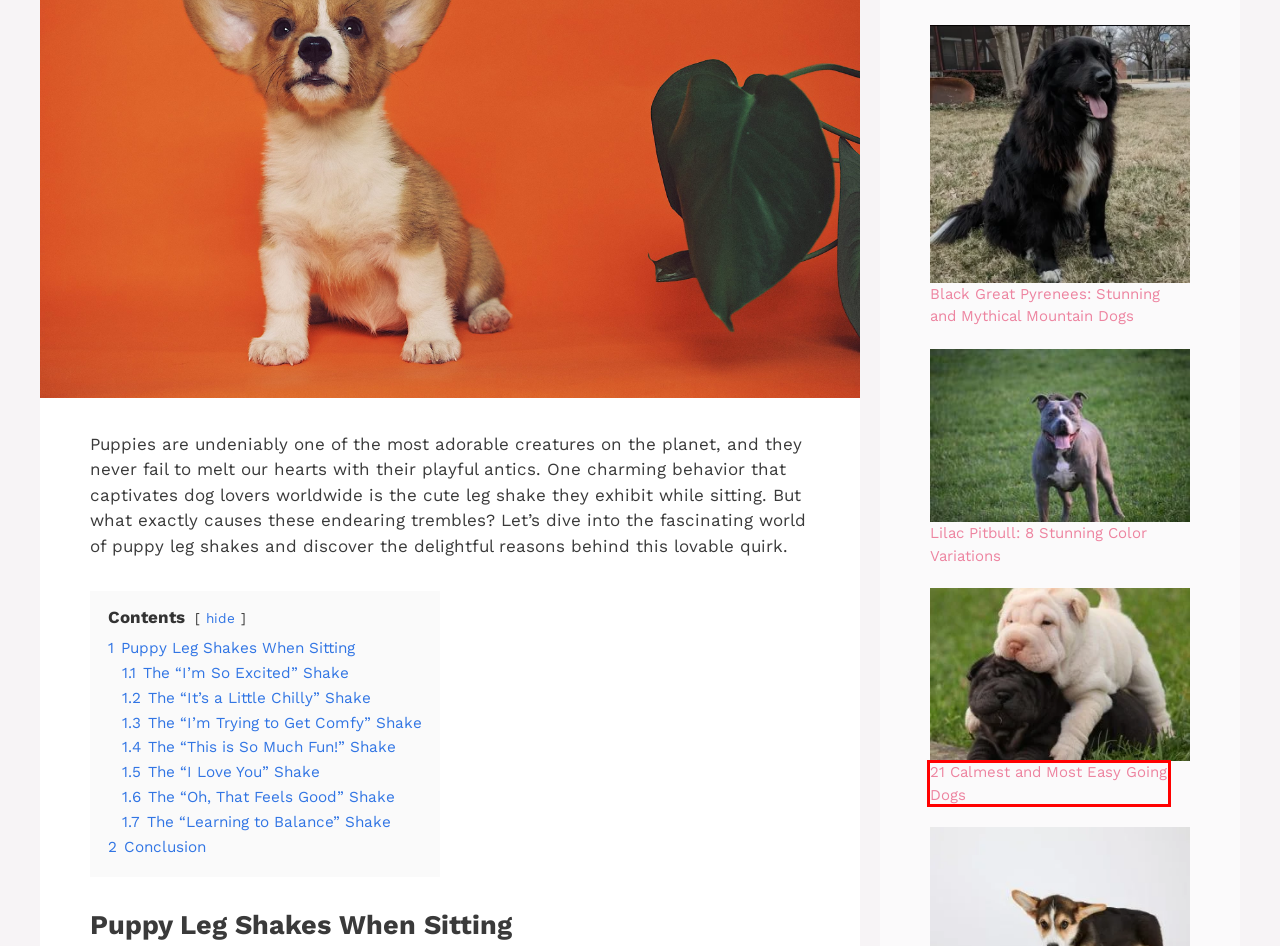Examine the screenshot of a webpage with a red bounding box around a specific UI element. Identify which webpage description best matches the new webpage that appears after clicking the element in the red bounding box. Here are the candidates:
A. Shop - BarkStory
B. The Black Goldendoodle: Everything You Need to Know
C. This Amazing Puppy Shares Her New Blanket With A Cold Stray Dog - BarkStory
D. Lilac Pitbull: 8 Stunning Color Variations - BarkStory
E. Dog Breeds Archives - BarkStory
F. 21 Calmest and Most Easy Going Dogs - BarkStory
G. The Black Corgi: Everything You Need to Know
H. Black Great Pyrenees: Stunning and Mythical Mountain Dogs

F